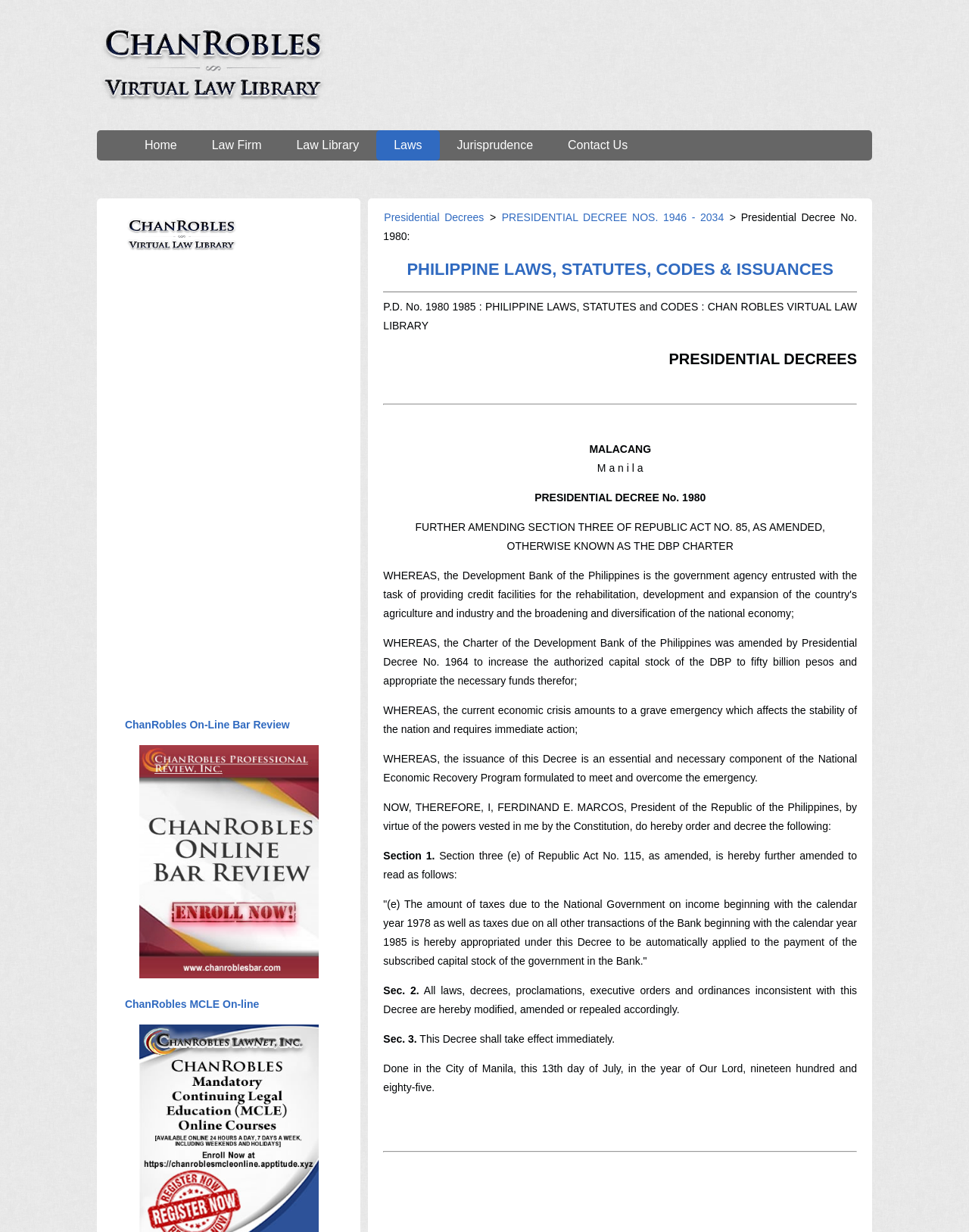Locate the bounding box of the UI element described by: "News & Events" in the given webpage screenshot.

None